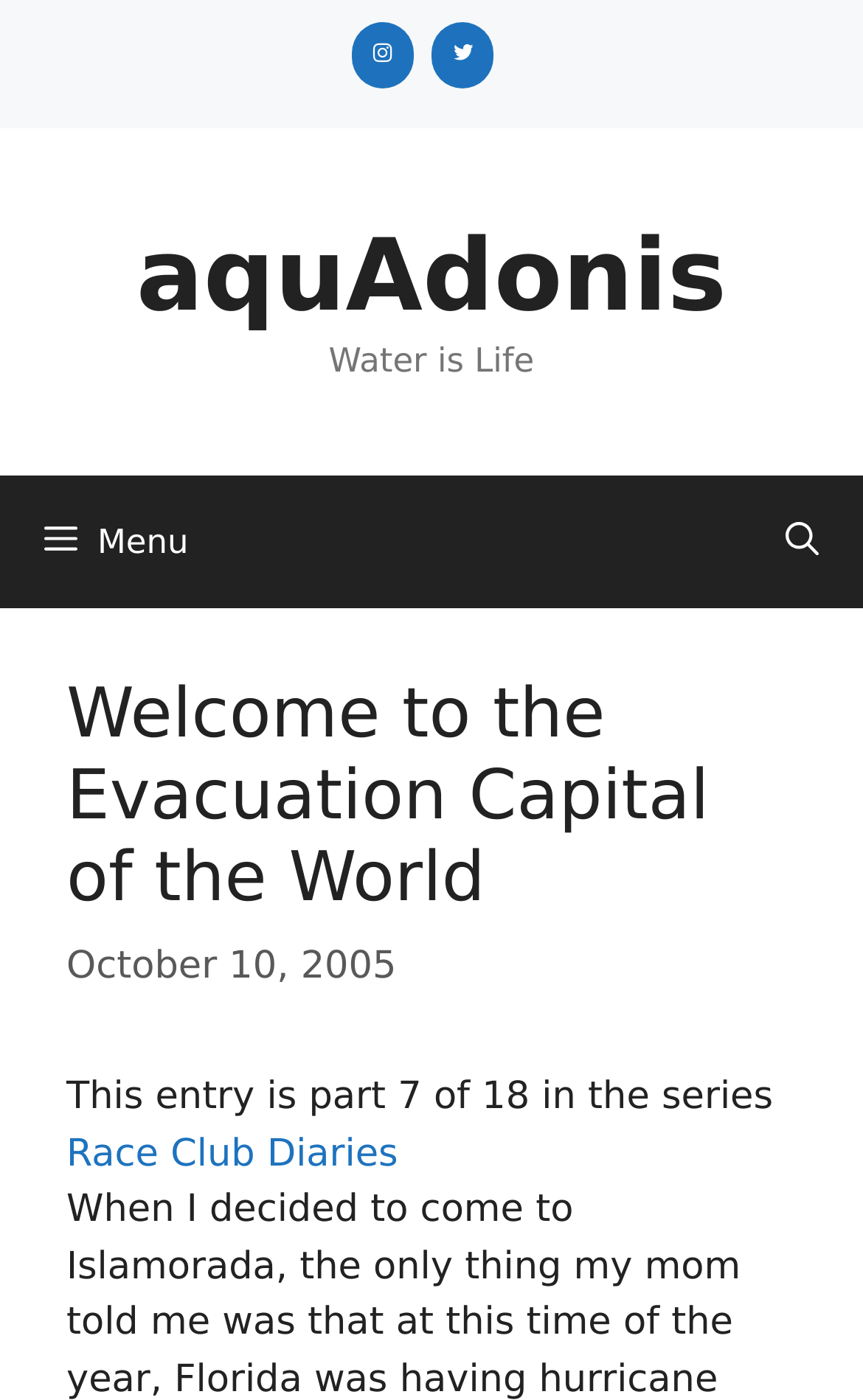What is the series mentioned in the article?
Please provide a detailed answer to the question.

The article contains a link 'Race Club Diaries' and a static text 'This entry is part 7 of 18 in the series', which suggests that the article is part of a series called 'Race Club Diaries'.